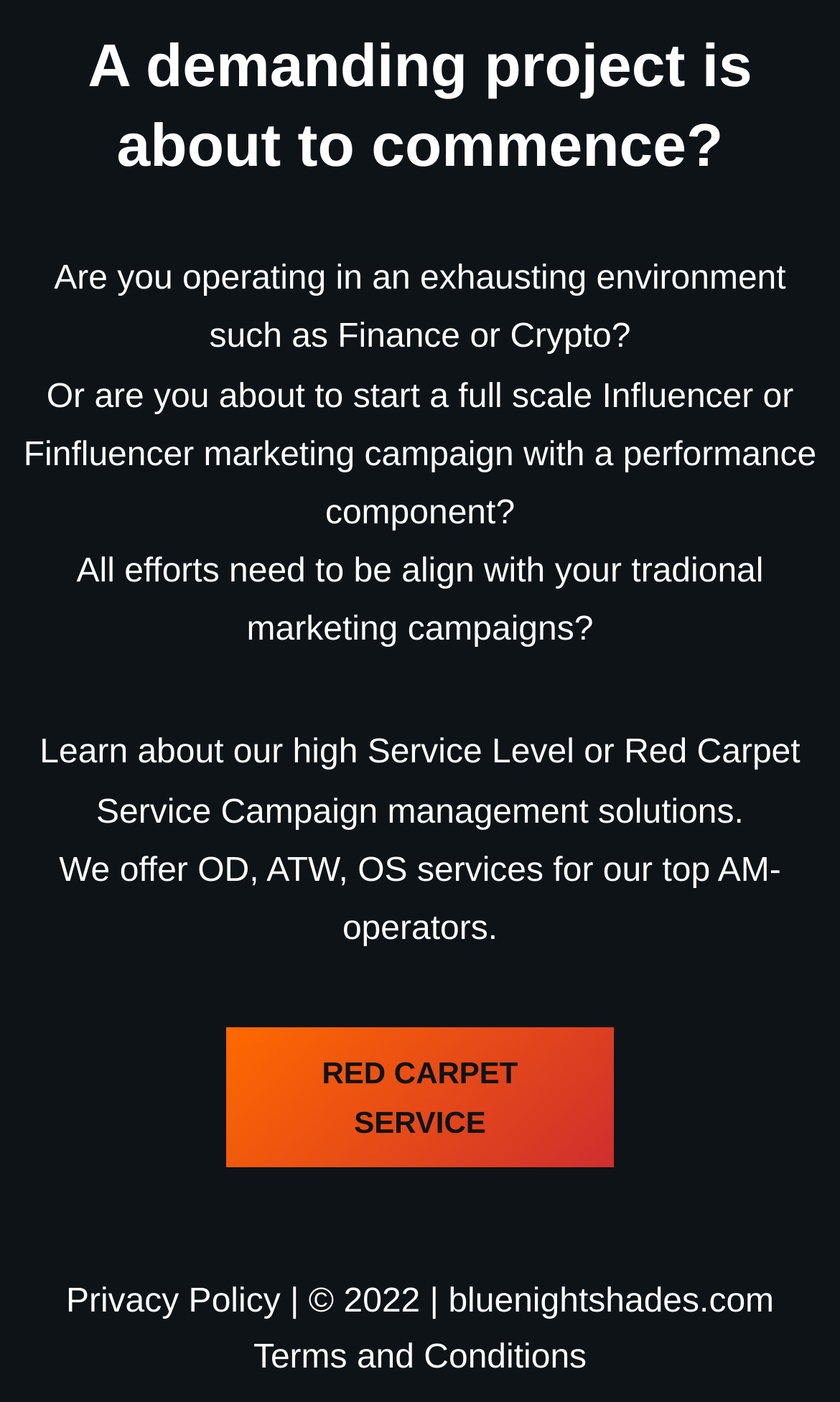What type of operators are mentioned?
Carefully analyze the image and provide a thorough answer to the question.

The webpage mentions 'We offer OD, ATW, OS services for our top AM-operators' which suggests that AM-operators are being referred to.